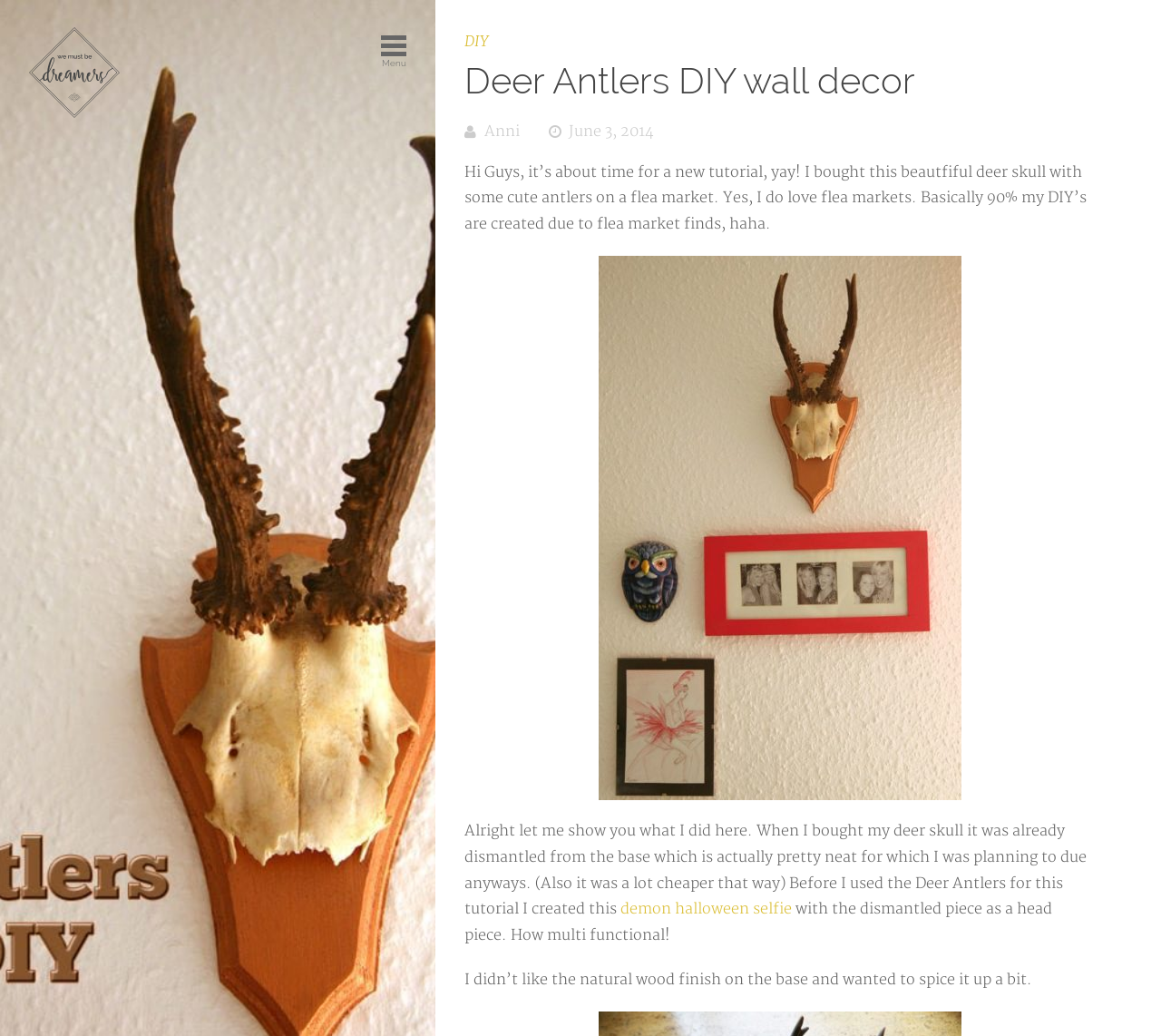What is the text of the webpage's headline?

Deer Antlers DIY wall decor